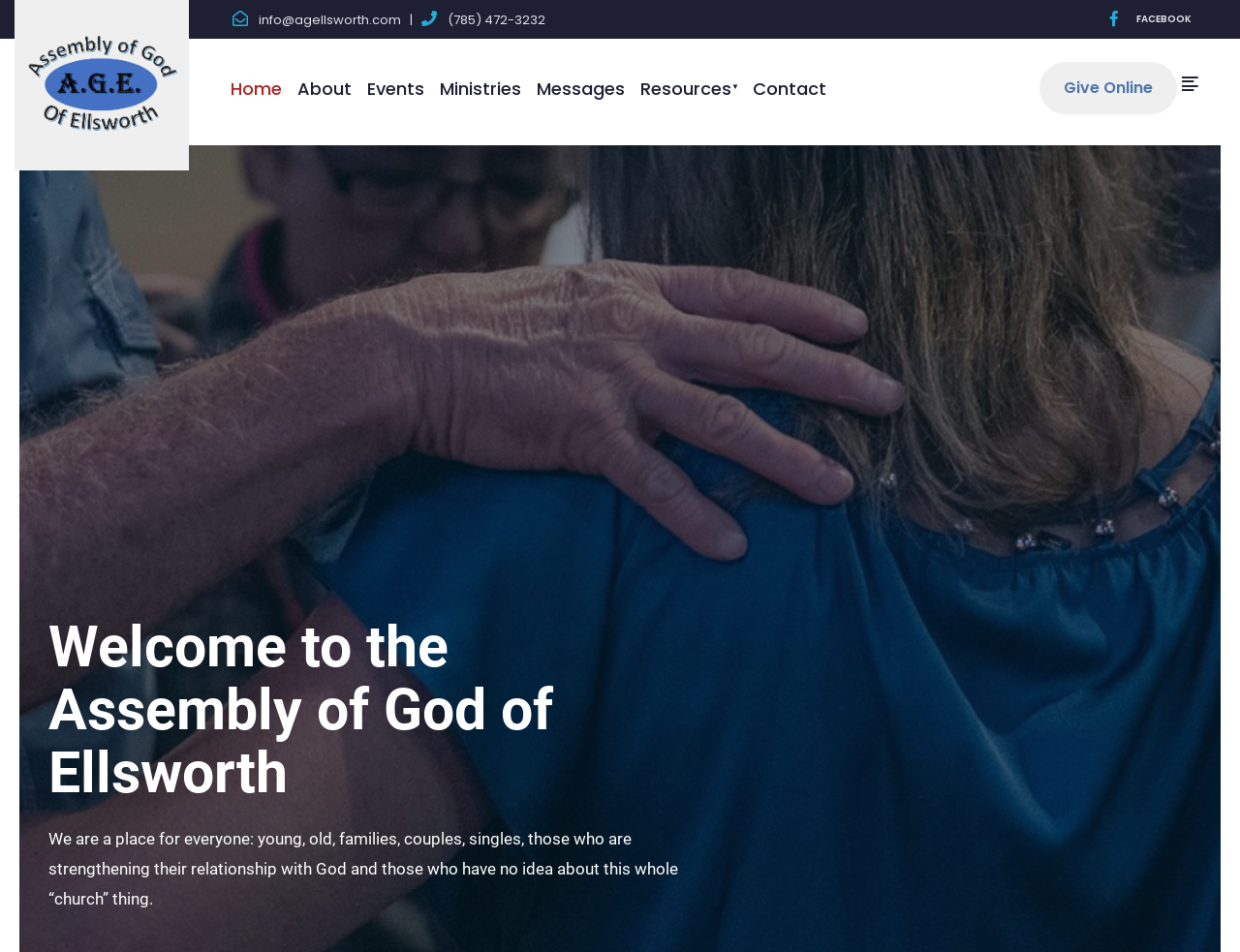Using the element description provided, determine the bounding box coordinates in the format (top-left x, top-left y, bottom-right x, bottom-right y). Ensure that all values are floating point numbers between 0 and 1. Element description: Give Online

[0.838, 0.065, 0.949, 0.12]